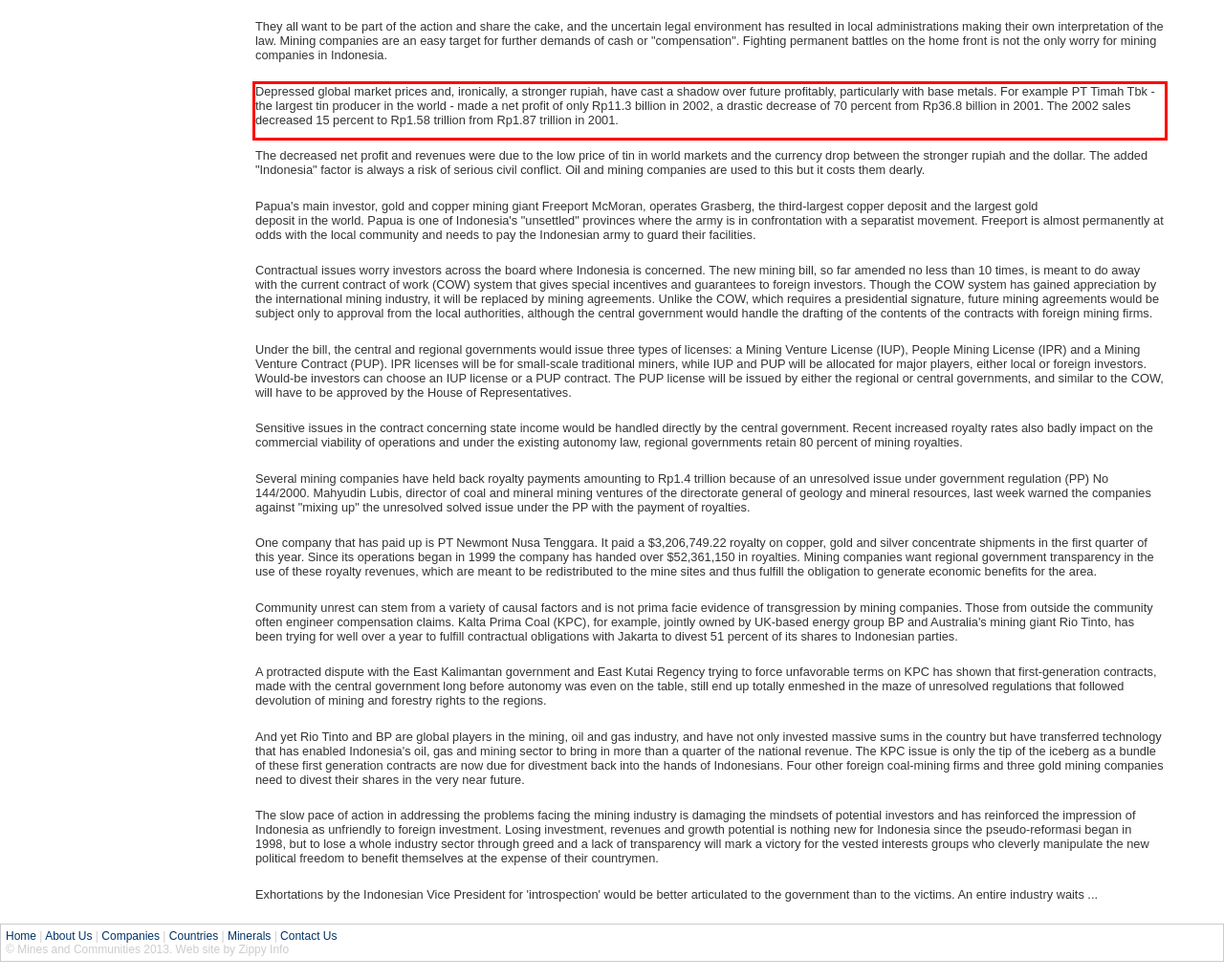View the screenshot of the webpage and identify the UI element surrounded by a red bounding box. Extract the text contained within this red bounding box.

Depressed global market prices and, ironically, a stronger rupiah, have cast a shadow over future profitably, particularly with base metals. For example PT Timah Tbk - the largest tin producer in the world - made a net profit of only Rp11.3 billion in 2002, a drastic decrease of 70 percent from Rp36.8 billion in 2001. The 2002 sales decreased 15 percent to Rp1.58 trillion from Rp1.87 trillion in 2001.